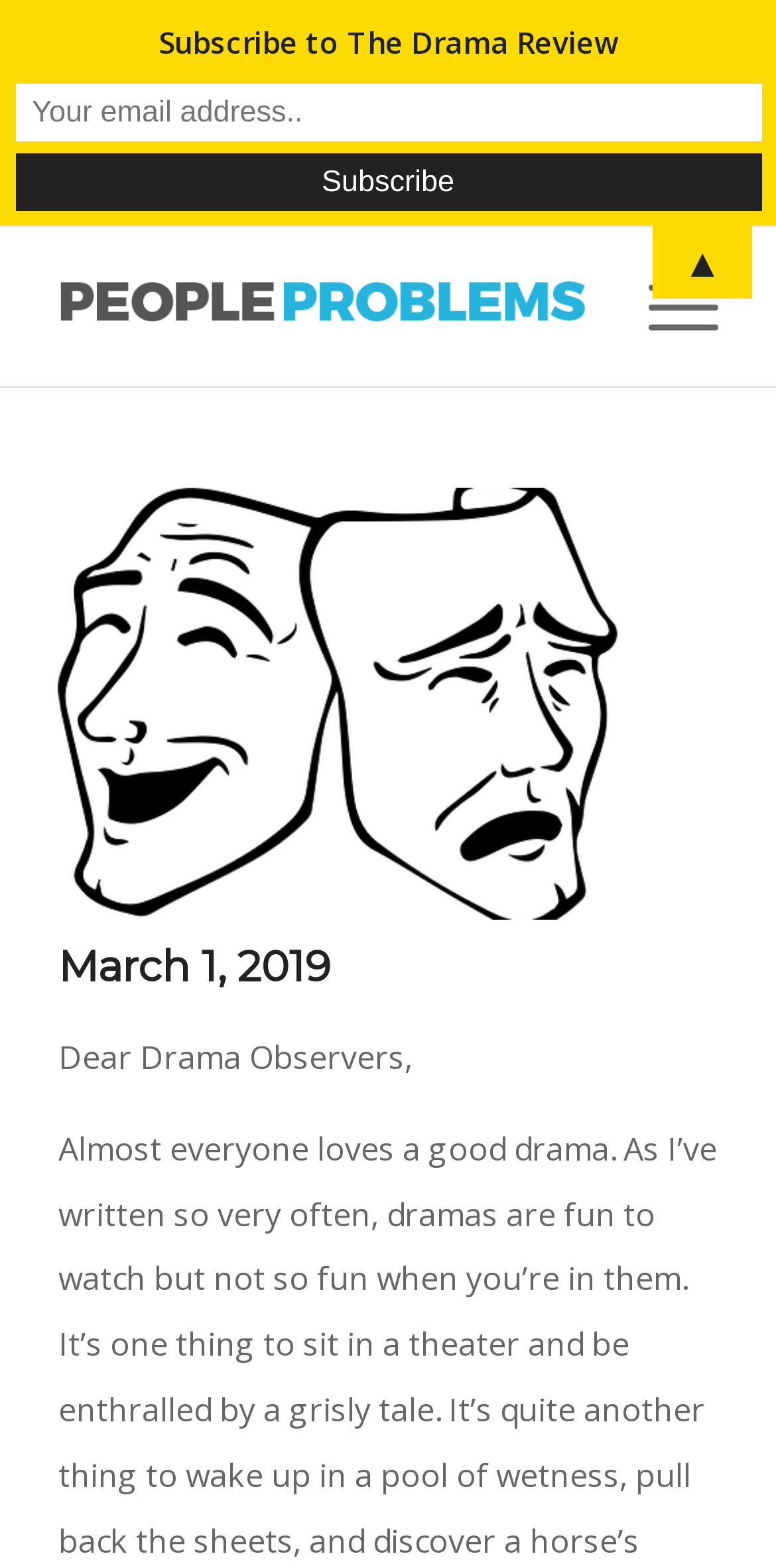Predict the bounding box of the UI element based on this description: "Menu Menu".

[0.784, 0.145, 0.925, 0.246]